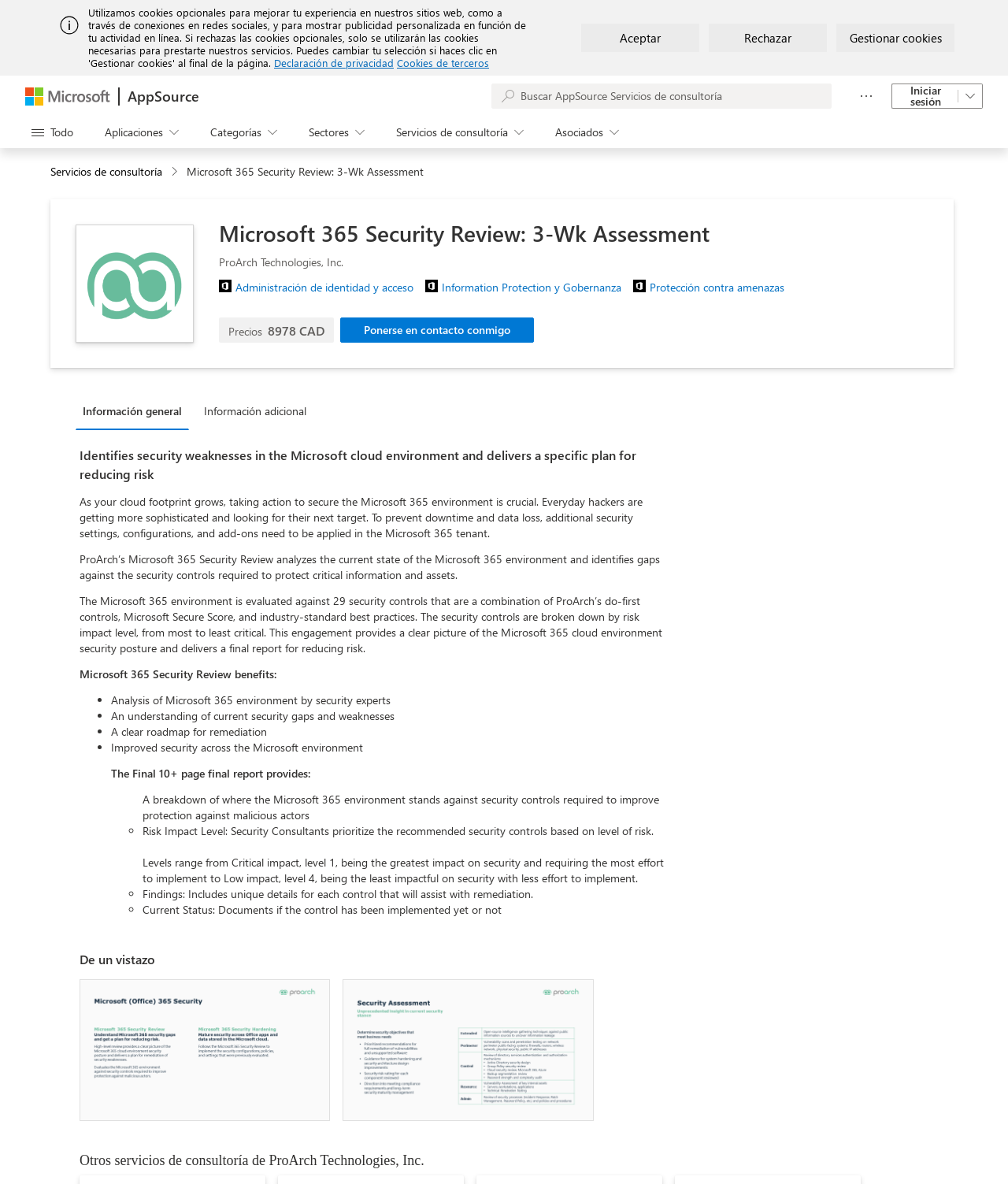Predict the bounding box for the UI component with the following description: "Information Protection y Gobernanza".

[0.438, 0.236, 0.628, 0.249]